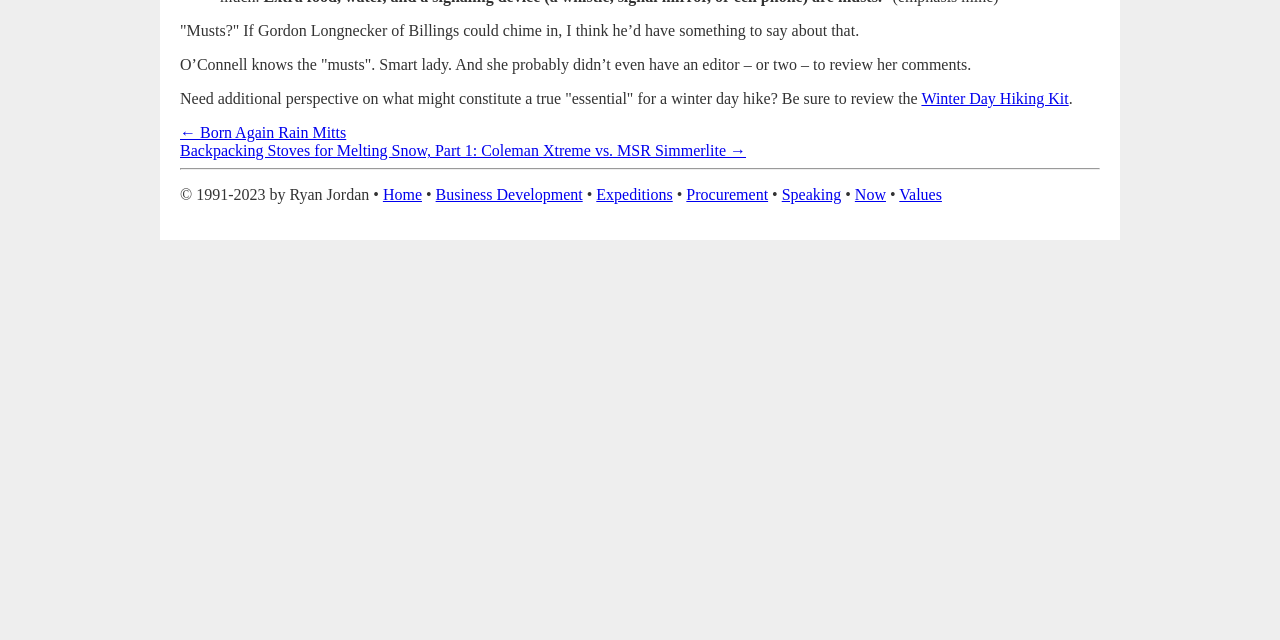Find the bounding box of the UI element described as follows: "Speaking".

[0.611, 0.291, 0.657, 0.318]